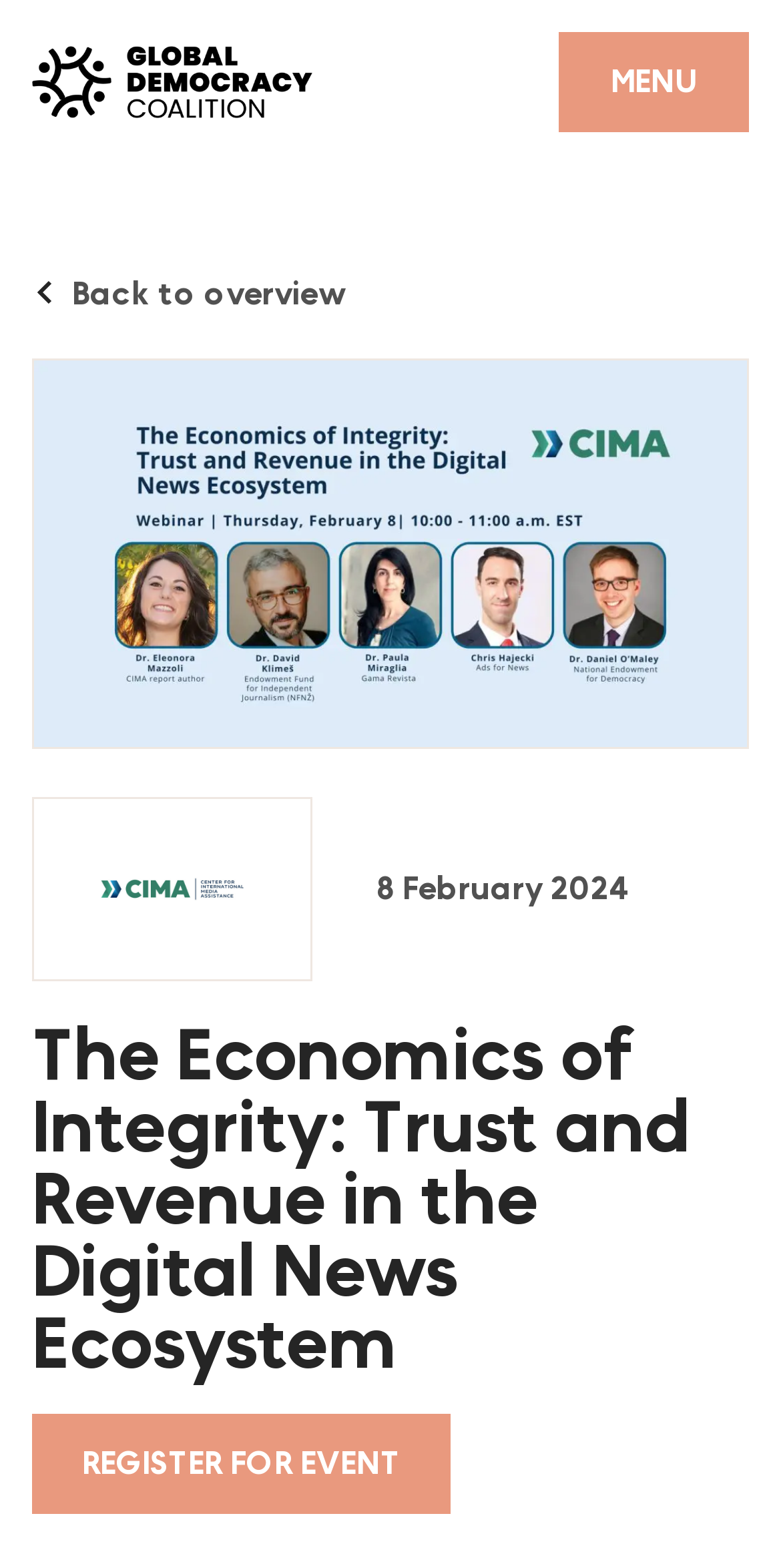What is the topic of the event described on the webpage?
Provide an in-depth and detailed explanation in response to the question.

The webpage appears to be describing an event related to 'The Economics of Integrity: Trust and Revenue in the Digital News Ecosystem'. This event may be a conference, seminar, or workshop that focuses on the economics of integrity in the digital news ecosystem.